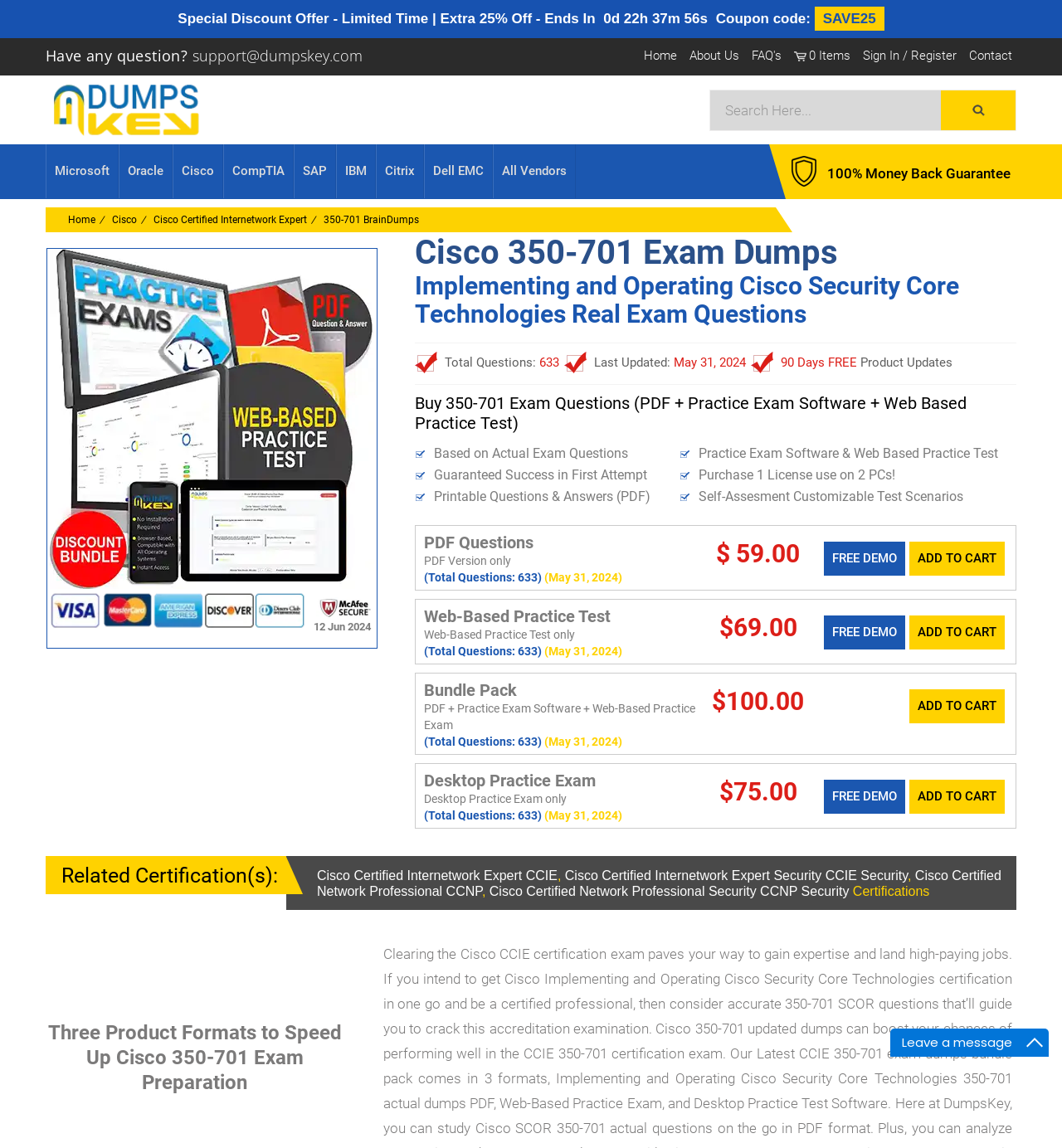Kindly provide the bounding box coordinates of the section you need to click on to fulfill the given instruction: "Get a free demo of Cisco 350-701 exam questions".

[0.776, 0.472, 0.853, 0.501]